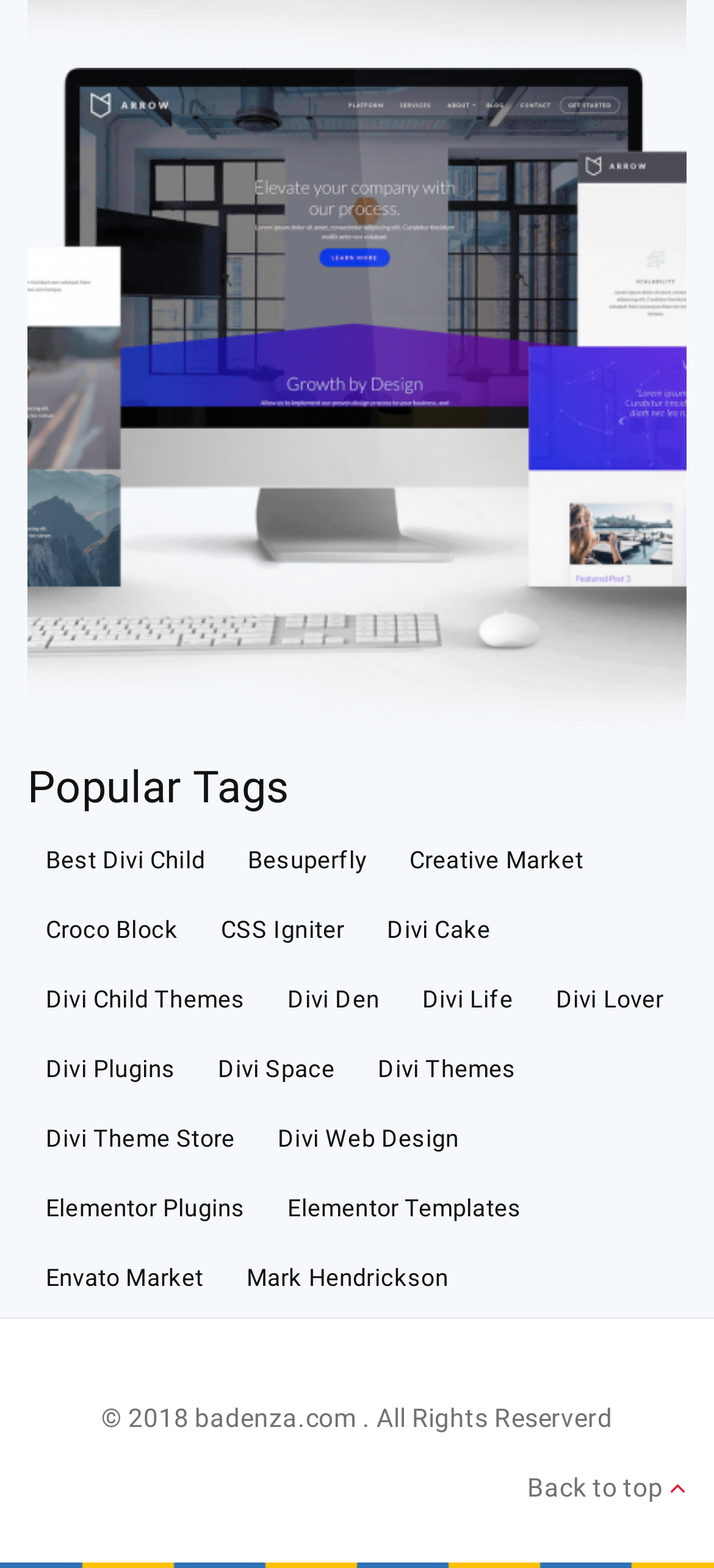Please find the bounding box coordinates of the element's region to be clicked to carry out this instruction: "Learn about holiday shopping scams".

None